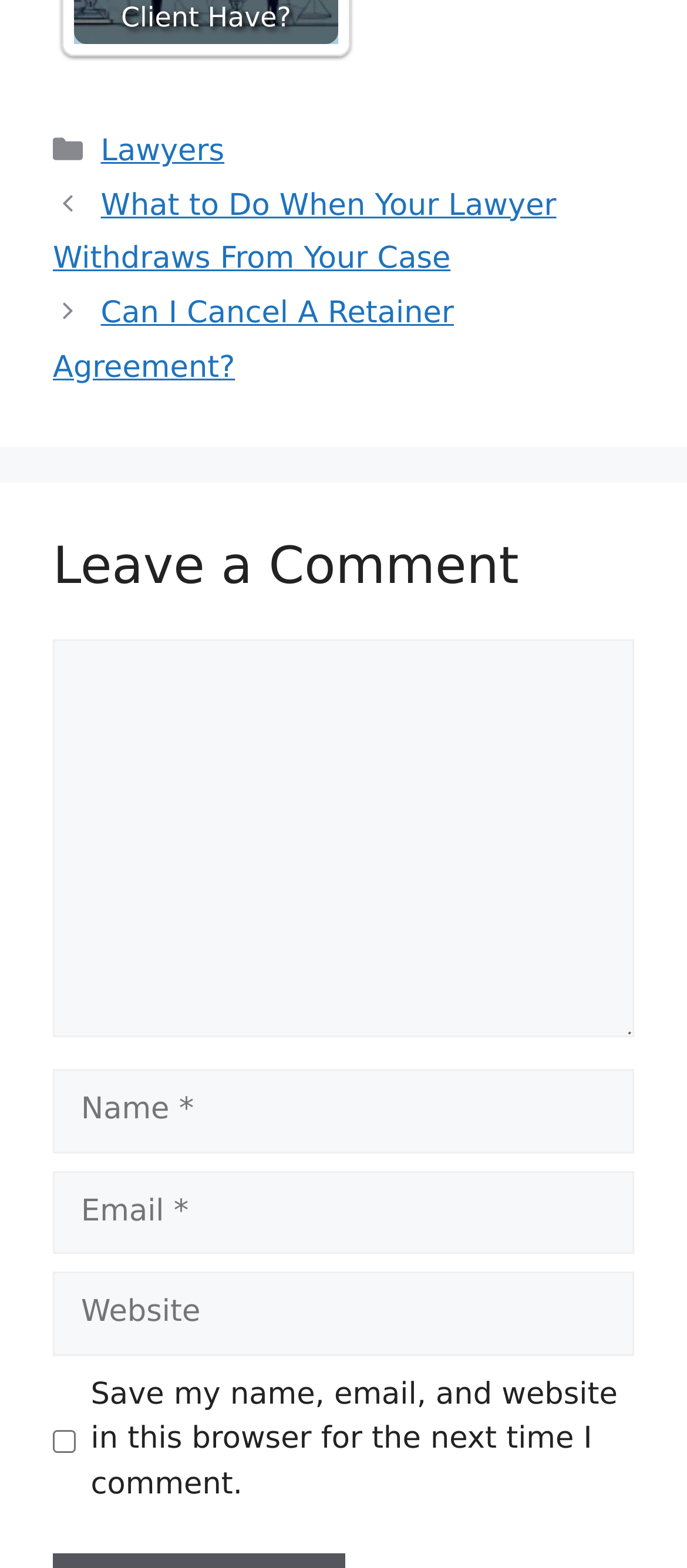Determine the bounding box coordinates of the clickable area required to perform the following instruction: "Type your name". The coordinates should be represented as four float numbers between 0 and 1: [left, top, right, bottom].

[0.077, 0.682, 0.923, 0.736]